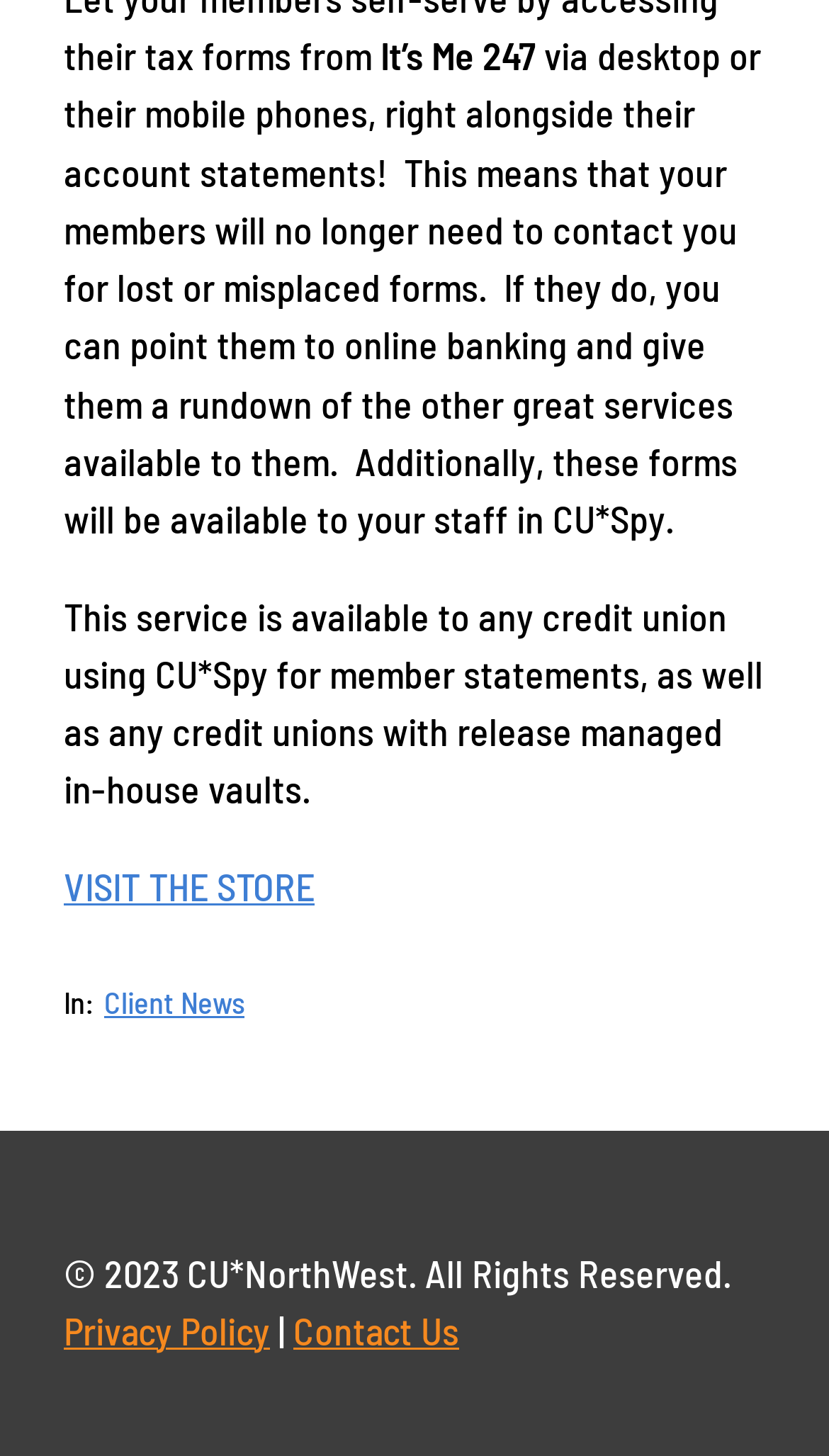Provide your answer in one word or a succinct phrase for the question: 
What is the name of the service?

It’s Me 247